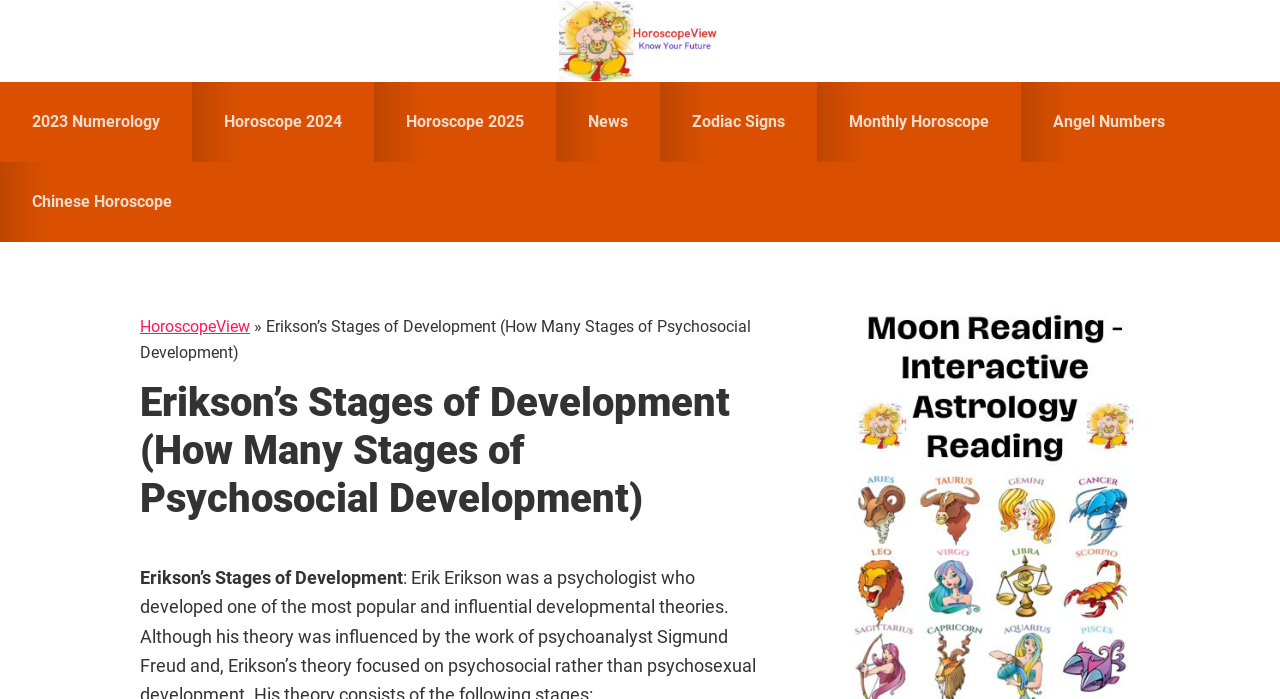How many 'Skip to' links are there at the top of the webpage?
Based on the image, provide your answer in one word or phrase.

3